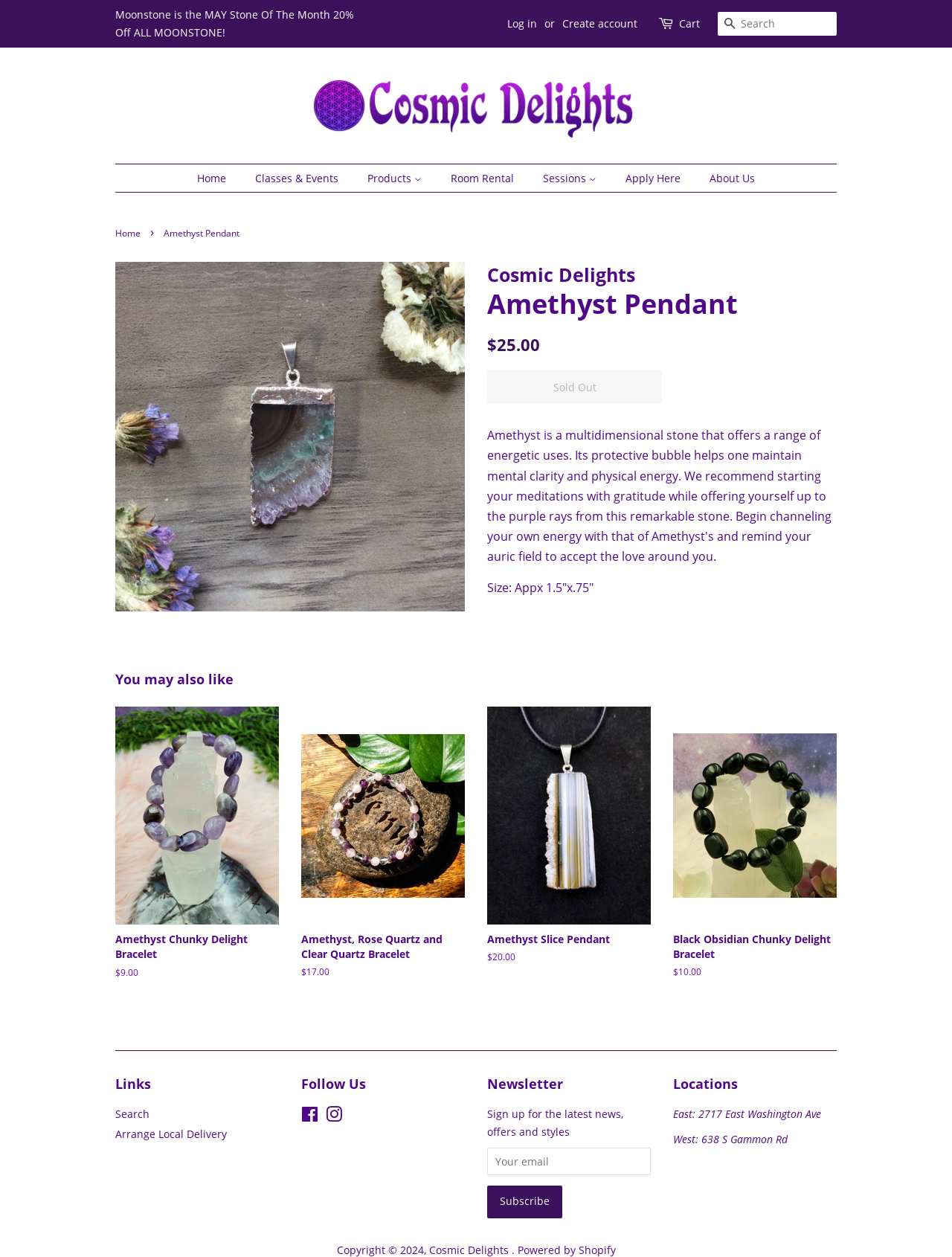How many products are shown as 'You may also like'?
Give a detailed and exhaustive answer to the question.

I counted the number of links under the 'You may also like' heading, and there are four products listed: Amethyst Chunky Delight Bracelet, Amethyst, Rose Quartz and Clear Quartz Bracelet, Amethyst Slice Pendant, and Black Obsidian Chunky Delight Bracelet.